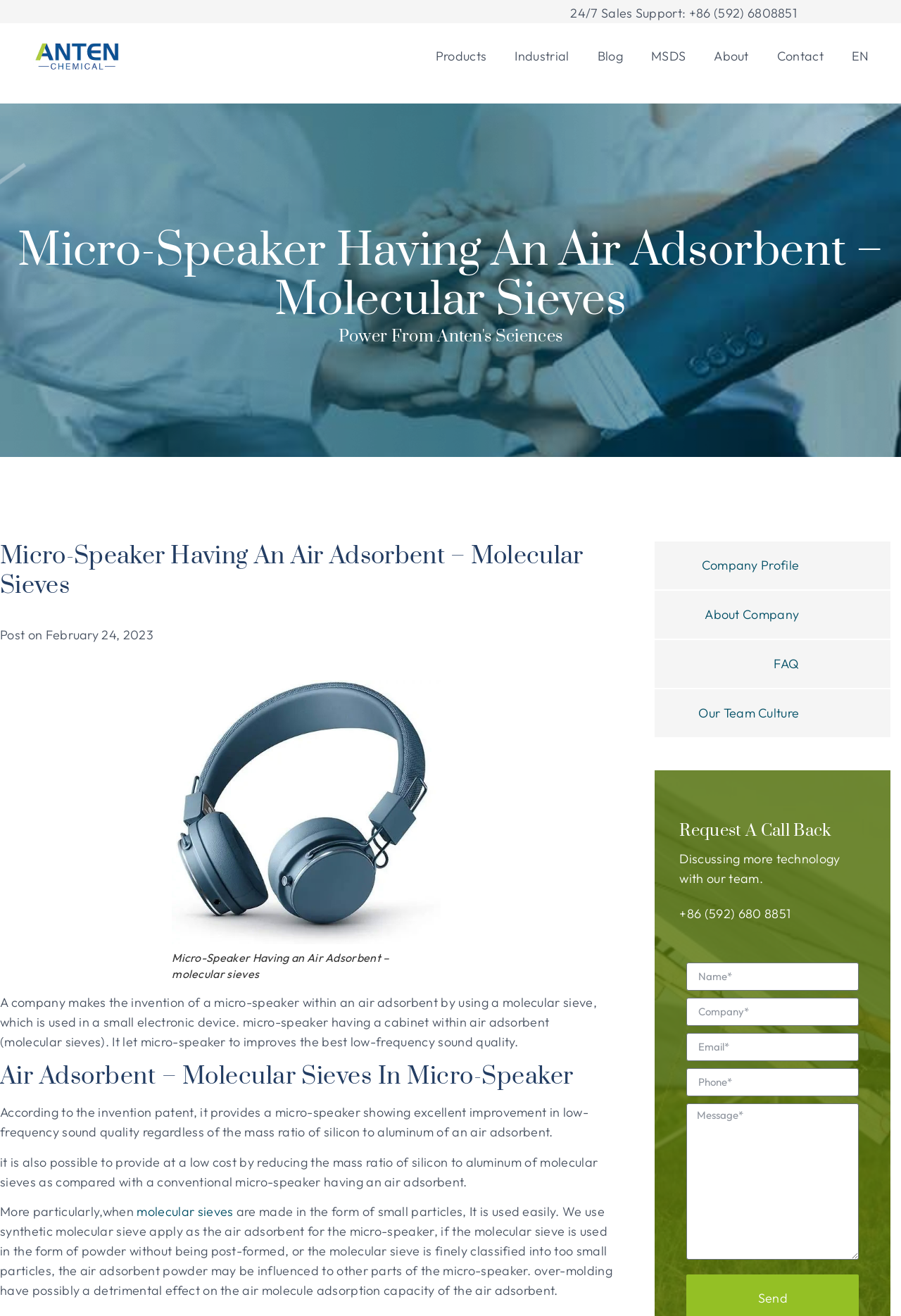What is the purpose of the 'Request A Call Back' section? Examine the screenshot and reply using just one word or a brief phrase.

Discussing technology with the team